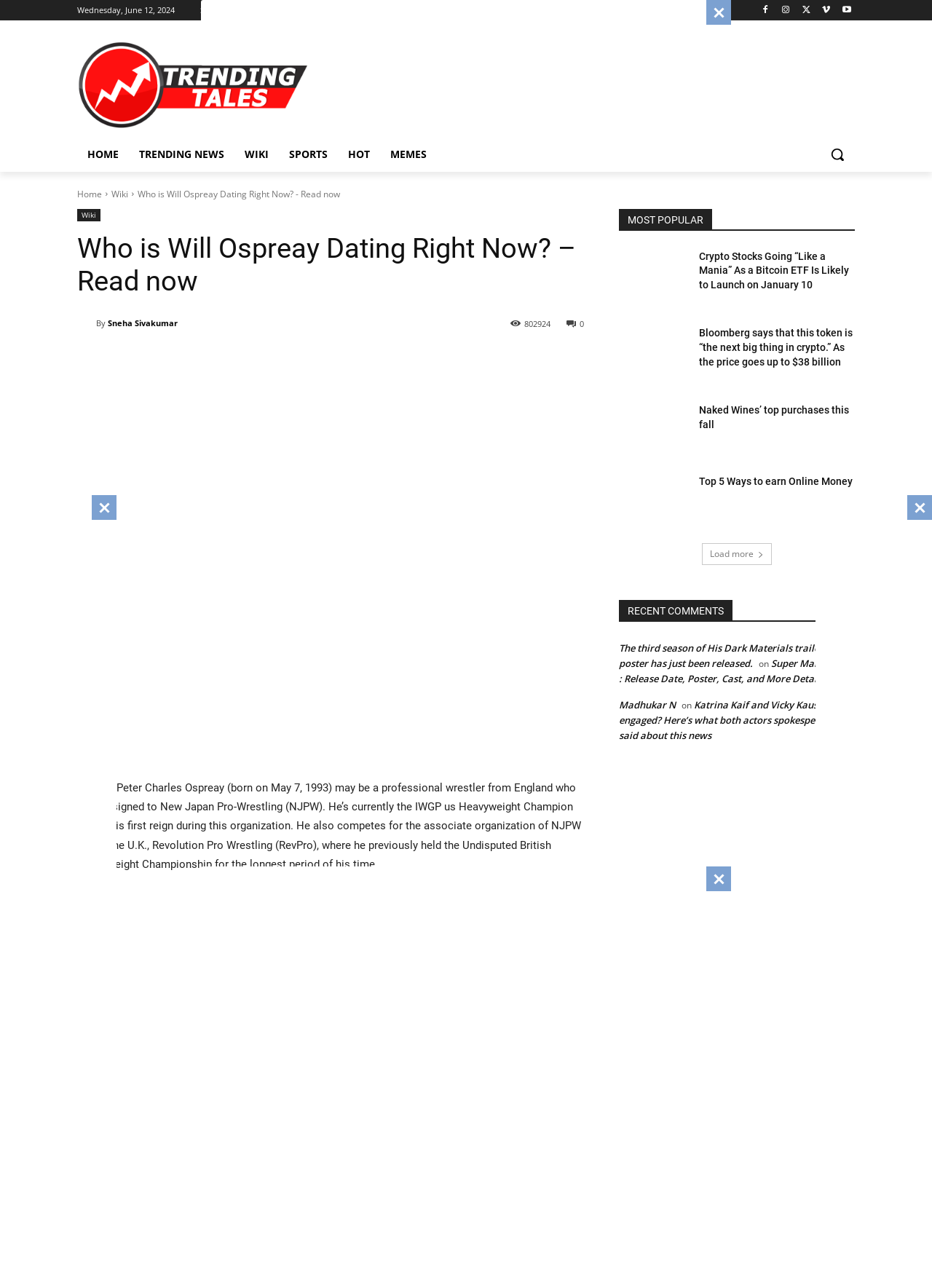Determine the bounding box for the described HTML element: "parent_node: By title="Sneha Sivakumar"". Ensure the coordinates are four float numbers between 0 and 1 in the format [left, top, right, bottom].

[0.083, 0.245, 0.103, 0.256]